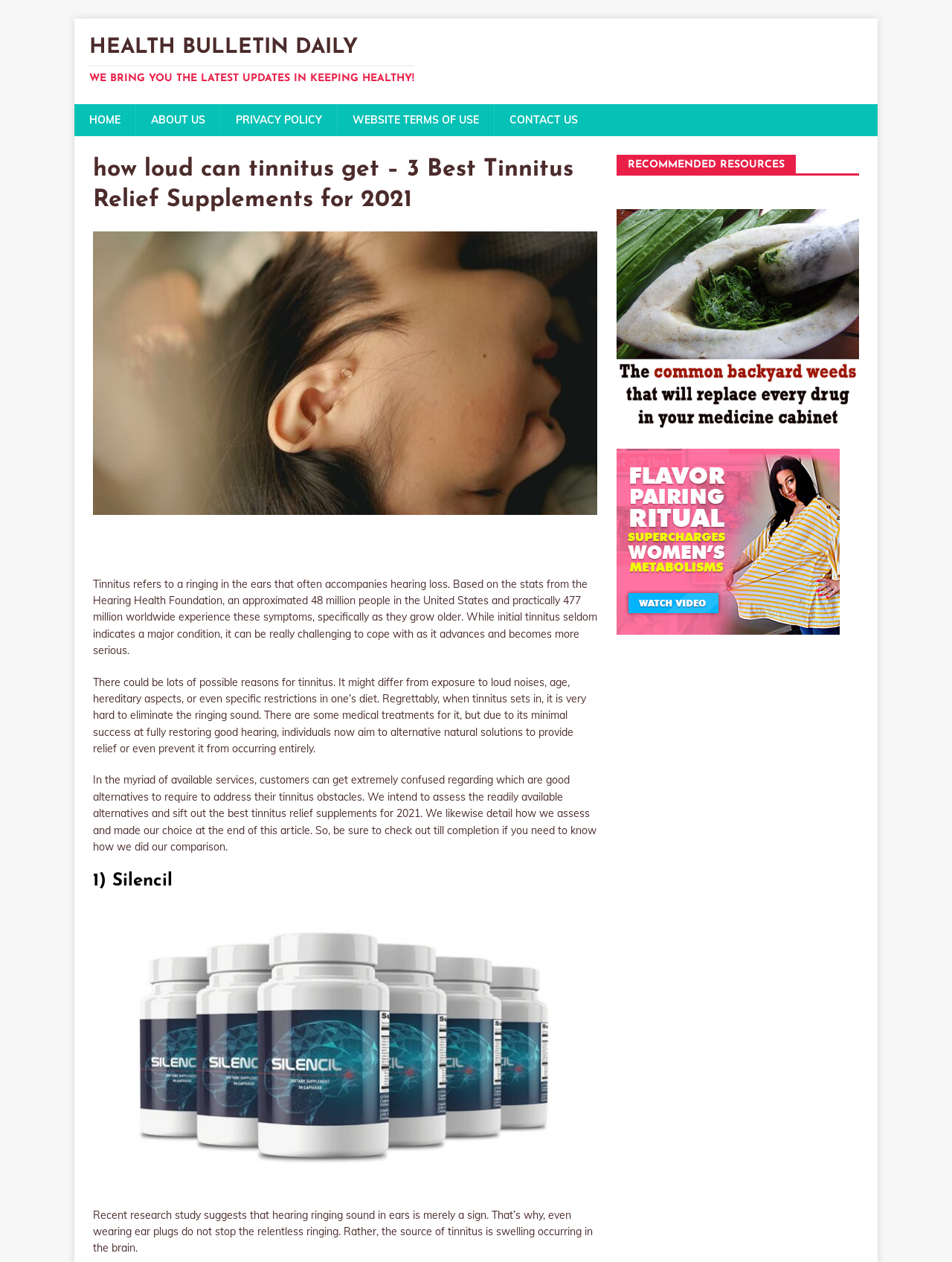Identify the bounding box coordinates for the UI element mentioned here: "Website Terms of Use". Provide the coordinates as four float values between 0 and 1, i.e., [left, top, right, bottom].

[0.354, 0.083, 0.519, 0.108]